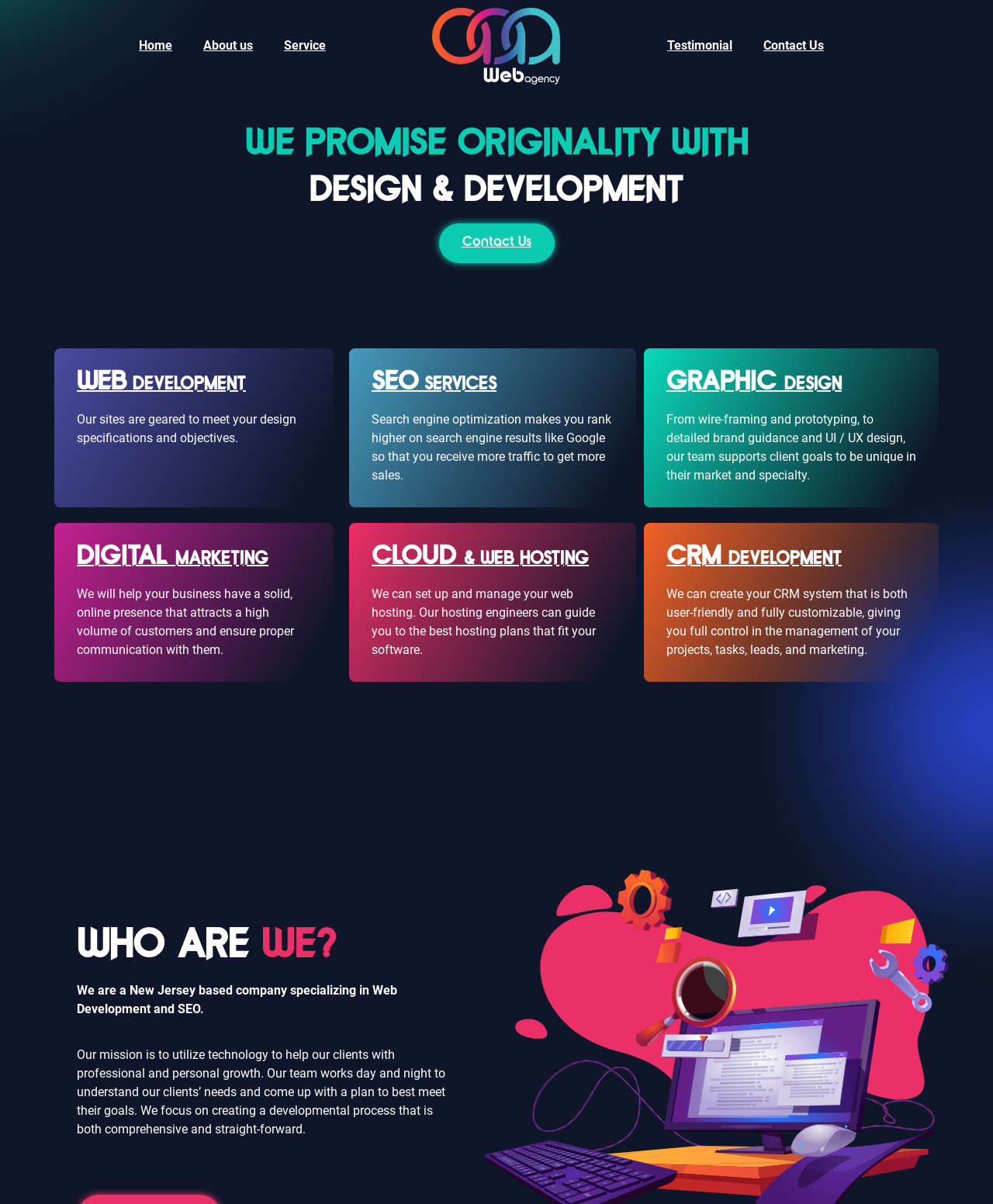Can you provide the bounding box coordinates for the element that should be clicked to implement the instruction: "Click on the WEB DEVELOPMENT link"?

[0.077, 0.313, 0.248, 0.326]